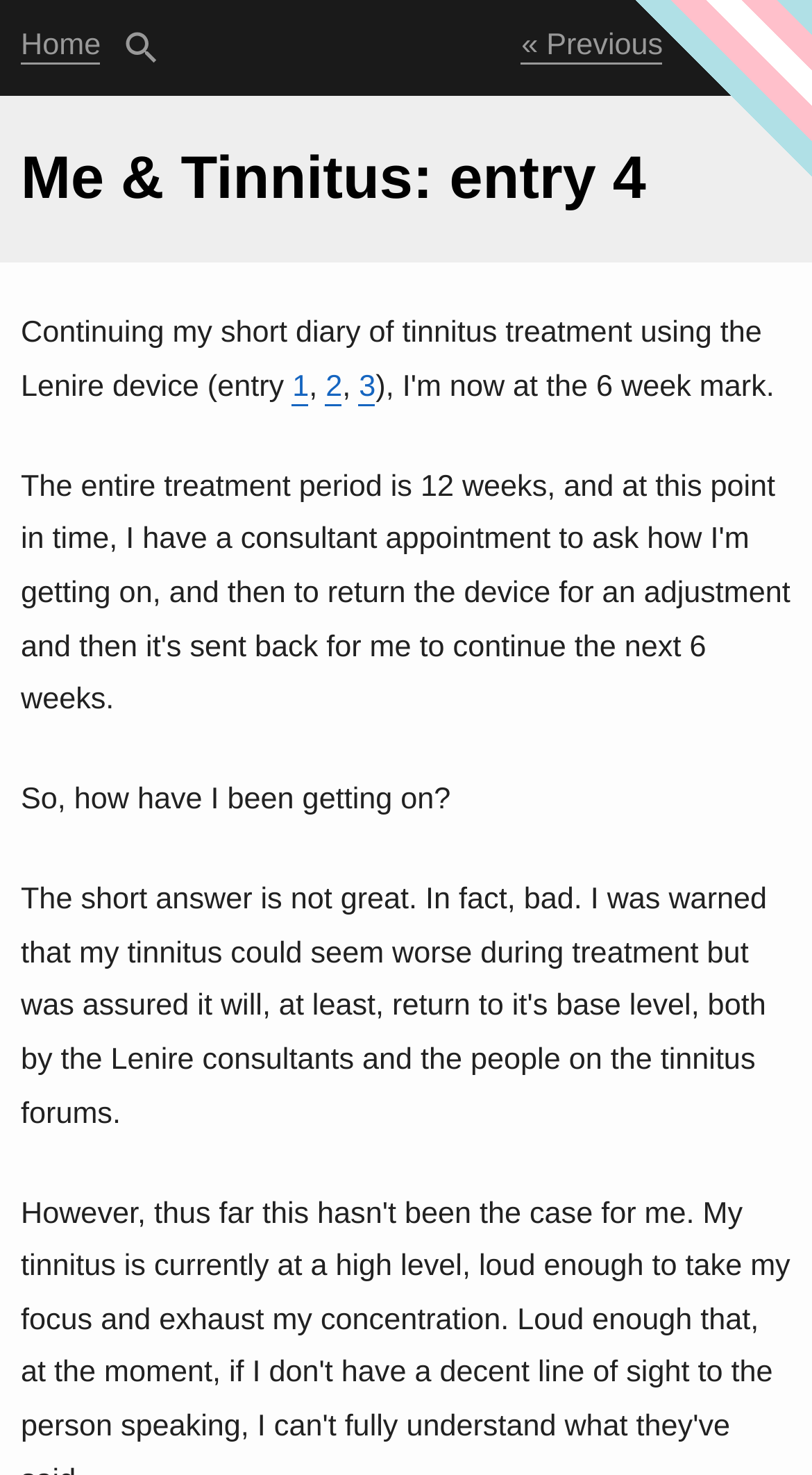Create a detailed description of the webpage's content and layout.

The webpage is a blog post titled "Me & Tinnitus: entry 4" with a focus on the author's diary of tinnitus treatment using the Lenire device. At the top, there are several links, including "Home", "Search", "« Previous", and "Next »", which are positioned horizontally across the page. 

Below the links, the main content of the blog post begins with a heading that matches the title of the webpage. The author introduces their diary entry, mentioning that they are now at the 6-week mark of their 12-week treatment period. 

There are three links embedded in the text, labeled "1", "2", and "3", which likely refer to previous diary entries. The text continues, asking "So, how have I been getting on?", which suggests that the author will be sharing their experiences and progress with the treatment. 

A search bar is also present at the top, although it is currently hidden from view.